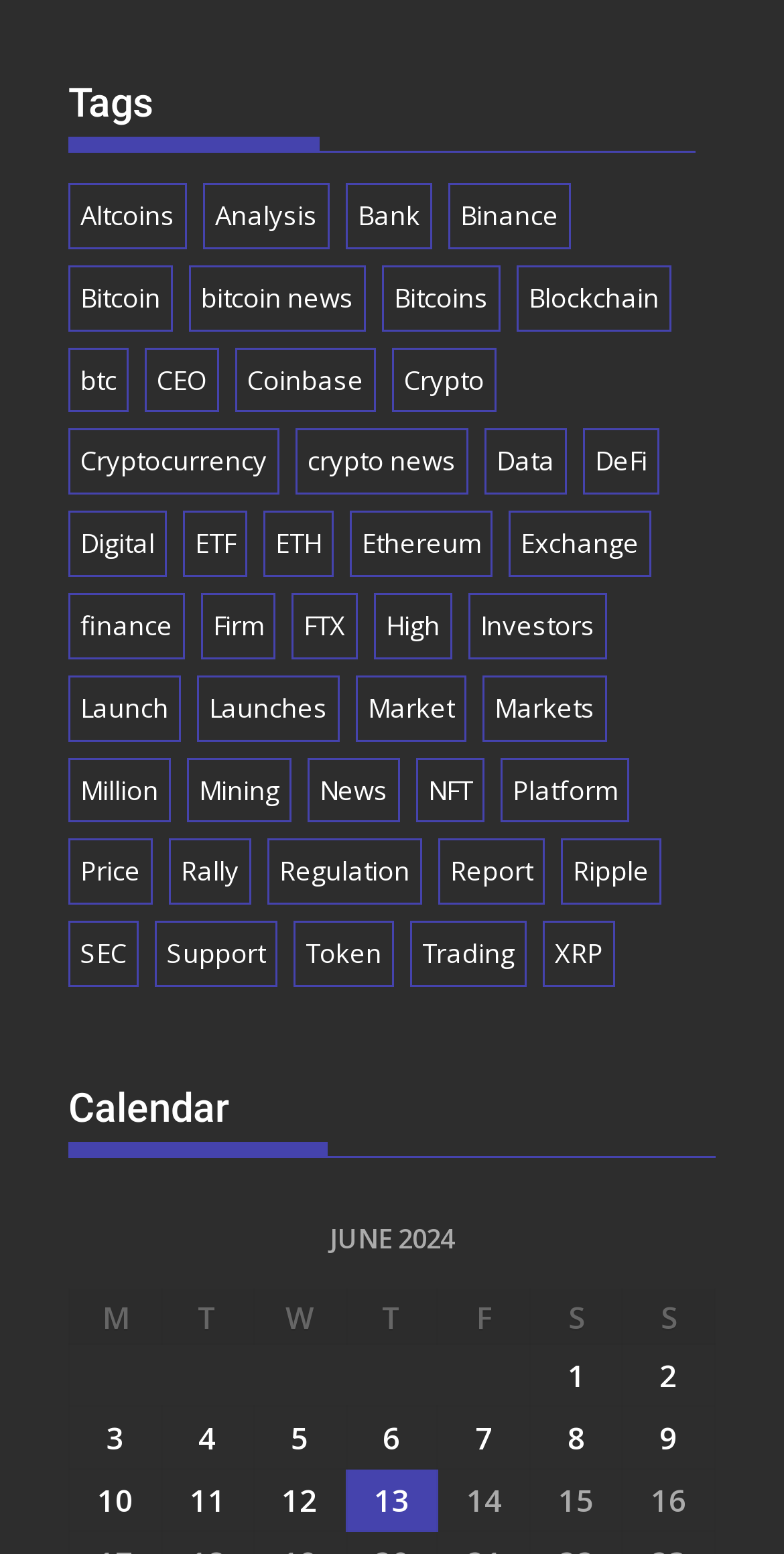Determine the bounding box coordinates of the area to click in order to meet this instruction: "Get a quote from the towing company near me".

None